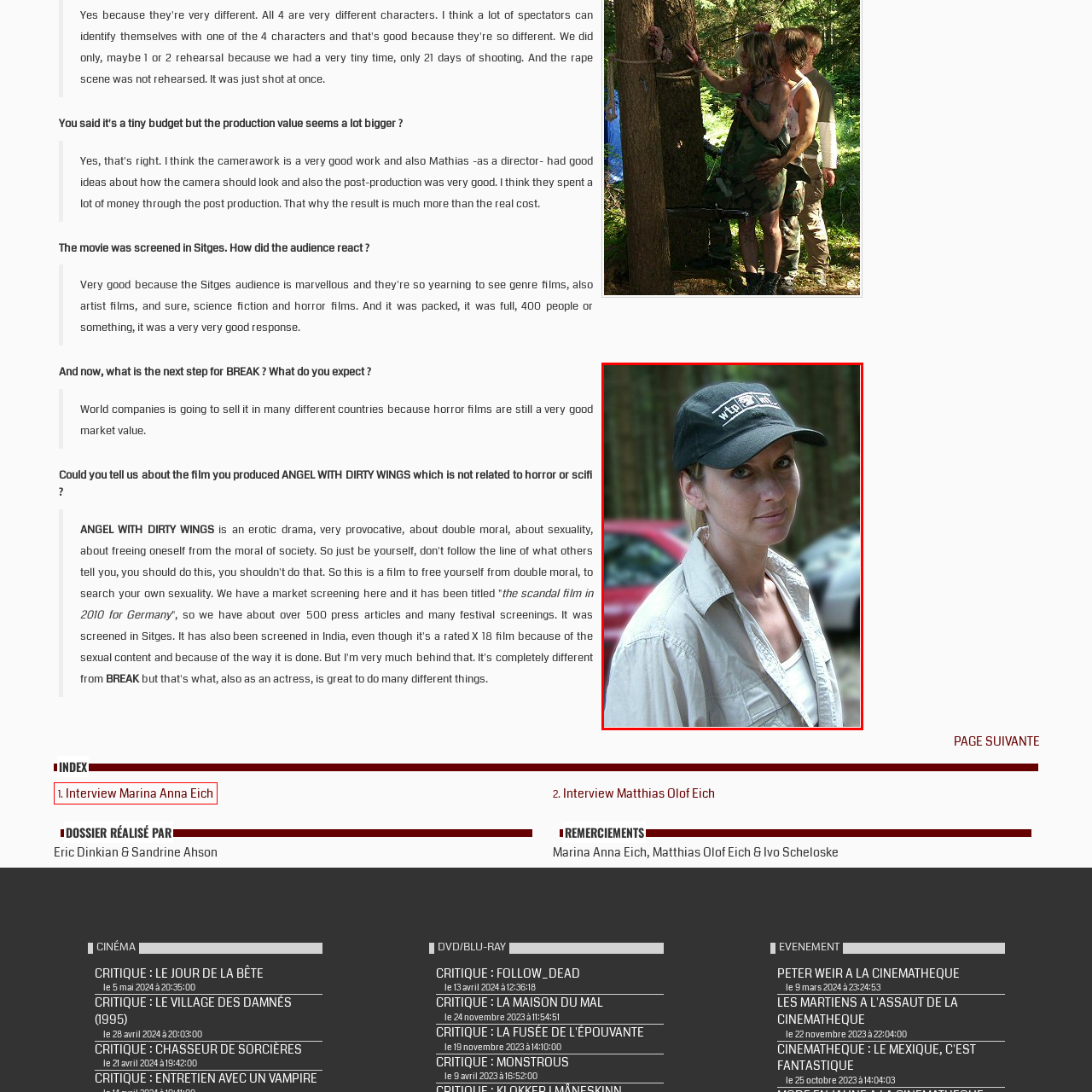Direct your gaze to the image circumscribed by the red boundary and deliver a thorough answer to the following question, drawing from the image's details: 
Are there people in the background?

Although the outlines of cars and greenery are blurred in the background, it is likely that there are people present, as the setting suggests an outdoor activity or event.